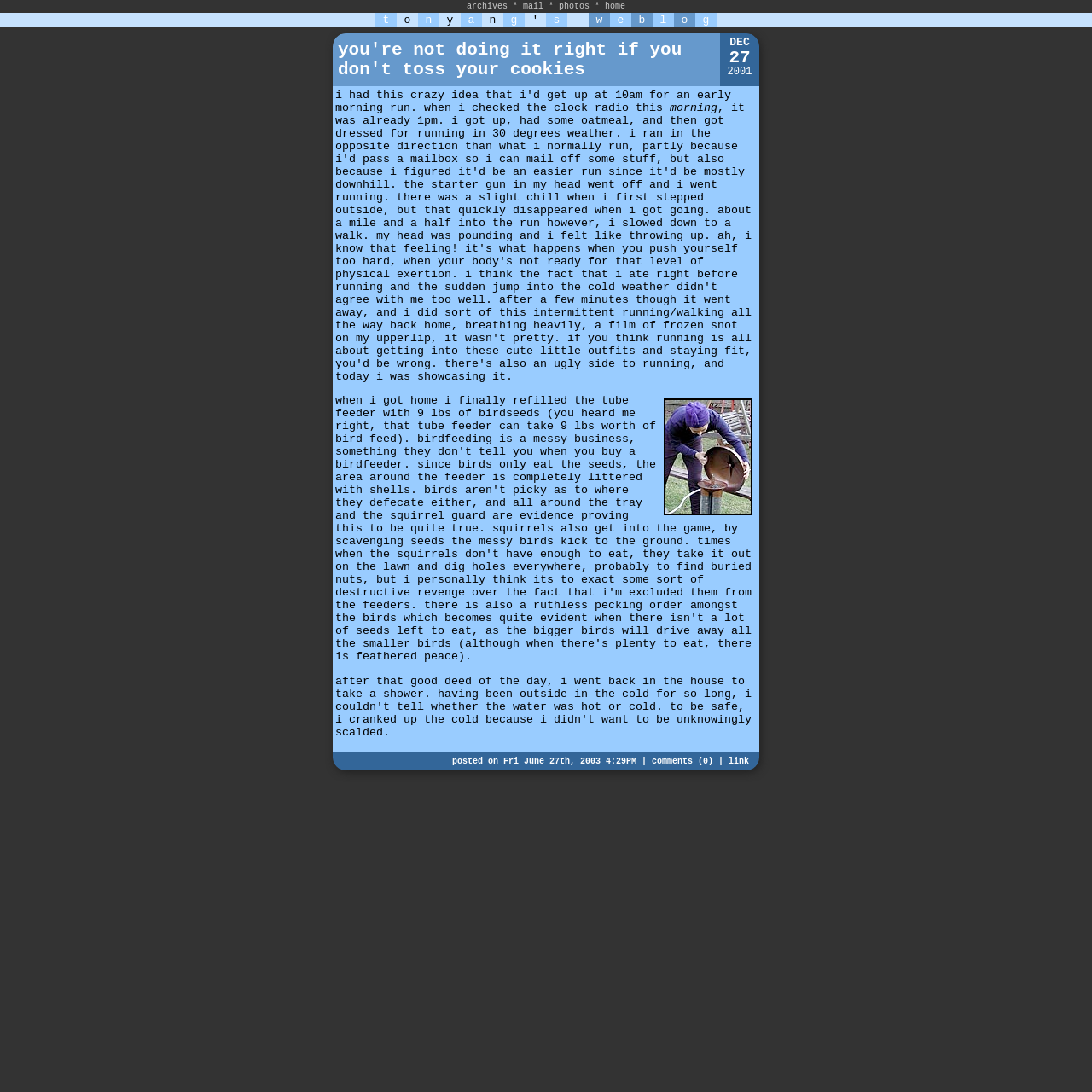Give a detailed explanation of the elements present on the webpage.

The webpage is a personal blog, with a title "tonyang's web log" prominently displayed at the top. Below the title, there are several navigation links, including "archives", "mail", "photos", and "home", aligned horizontally and positioned near the top of the page.

The main content of the page is a blog post, which takes up most of the page's real estate. The post is titled "you're not doing it right if you don't toss your cookies" and is dated December 27, 2001. The text is a personal anecdote about the author's experience with running and bird feeding. The post is quite long and includes several paragraphs of text.

To the right of the blog post, there is a smaller section that contains an image, which is positioned roughly in the middle of the page. Below the image, there are two links, "comments (0)" and "link", which are aligned horizontally.

At the bottom of the page, there is a horizontal line that separates the main content from the footer section. The footer section is not explicitly defined, but it appears to be empty.

Overall, the webpage has a simple and clean design, with a focus on the blog post as the main content. The navigation links and image are positioned in a way that does not distract from the main content, and the text is easy to read.